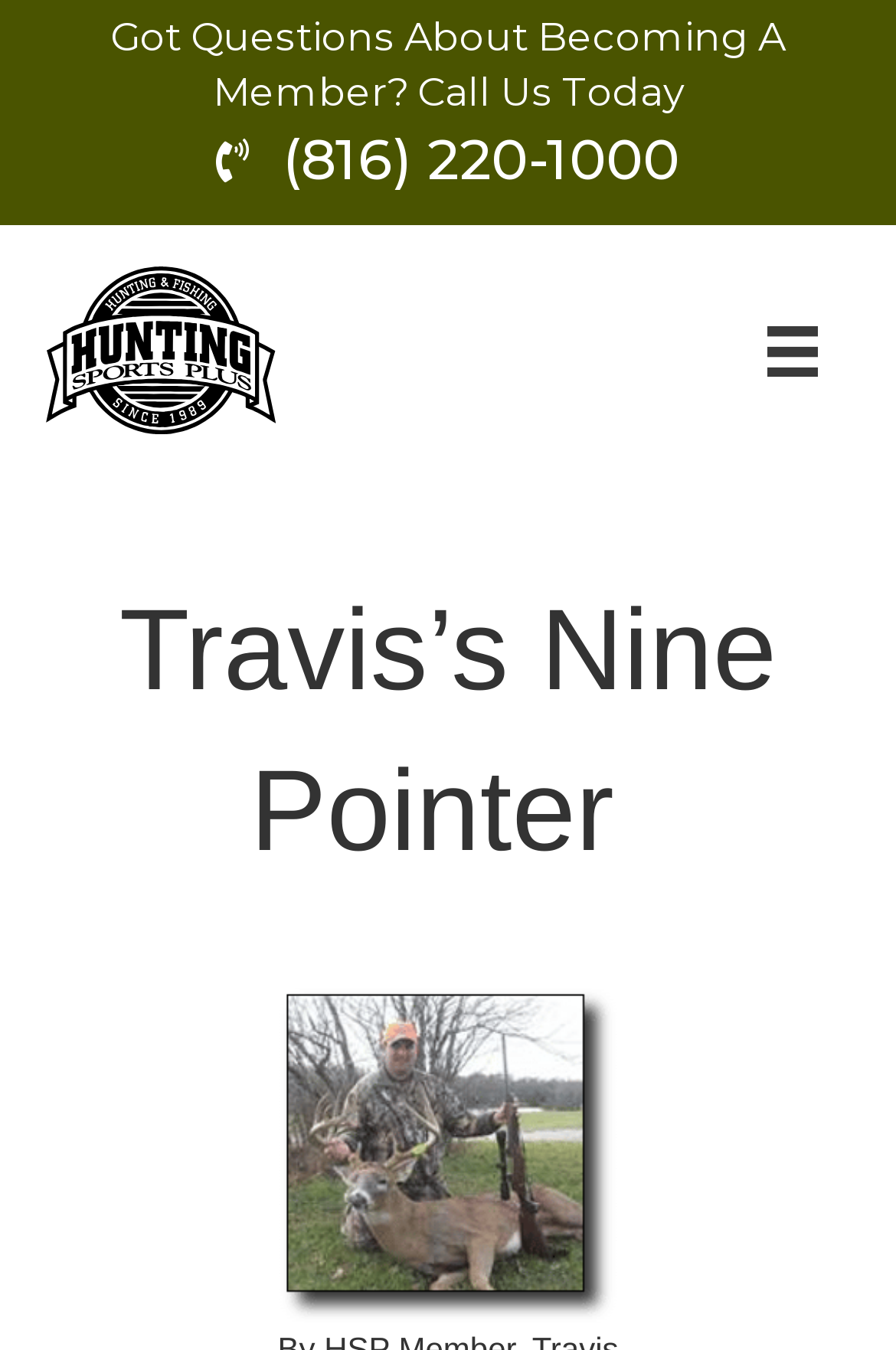Give a one-word or phrase response to the following question: What is the website's logo?

hunting-sports-plus